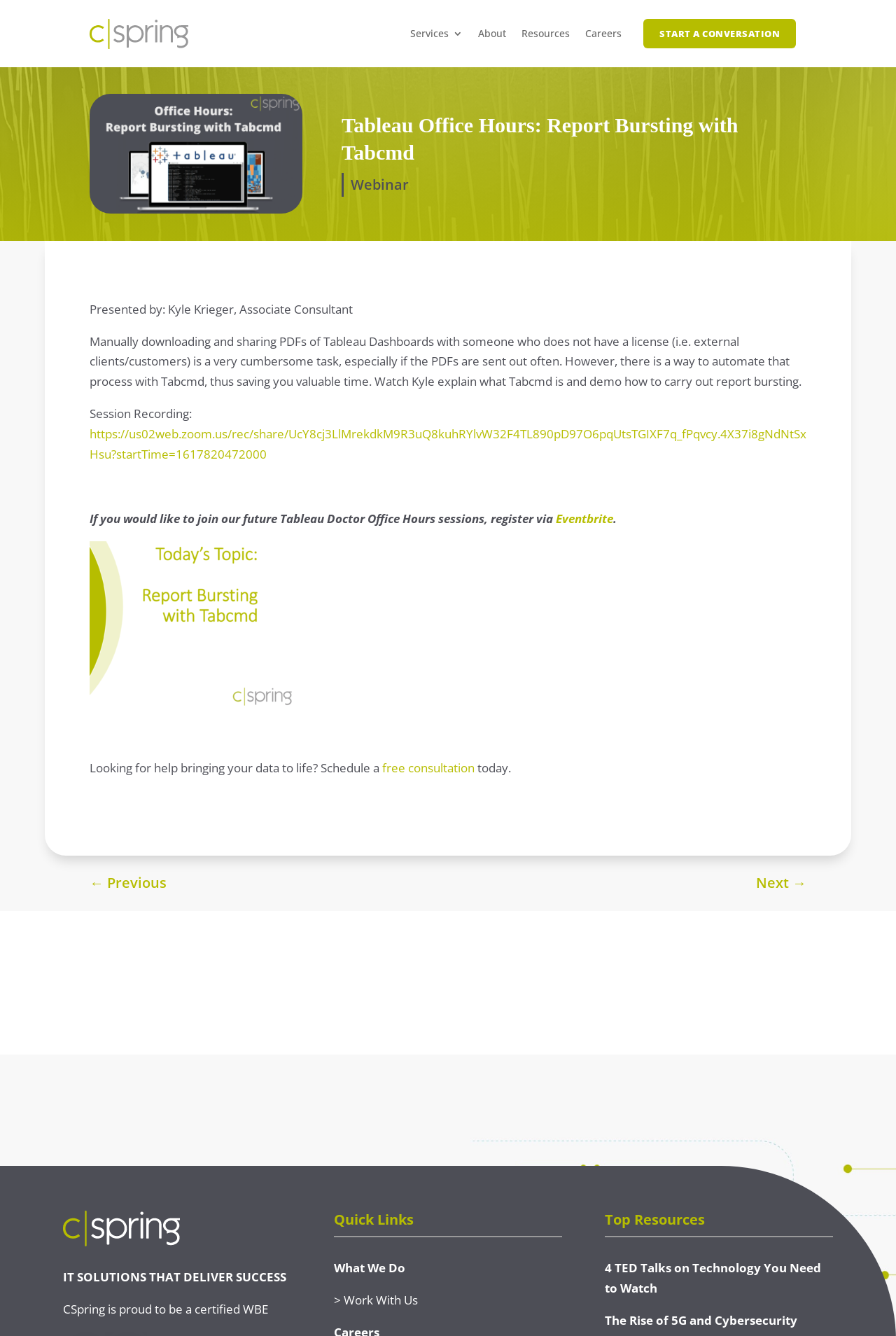Locate the bounding box coordinates of the clickable part needed for the task: "Register via Eventbrite".

[0.62, 0.382, 0.684, 0.394]